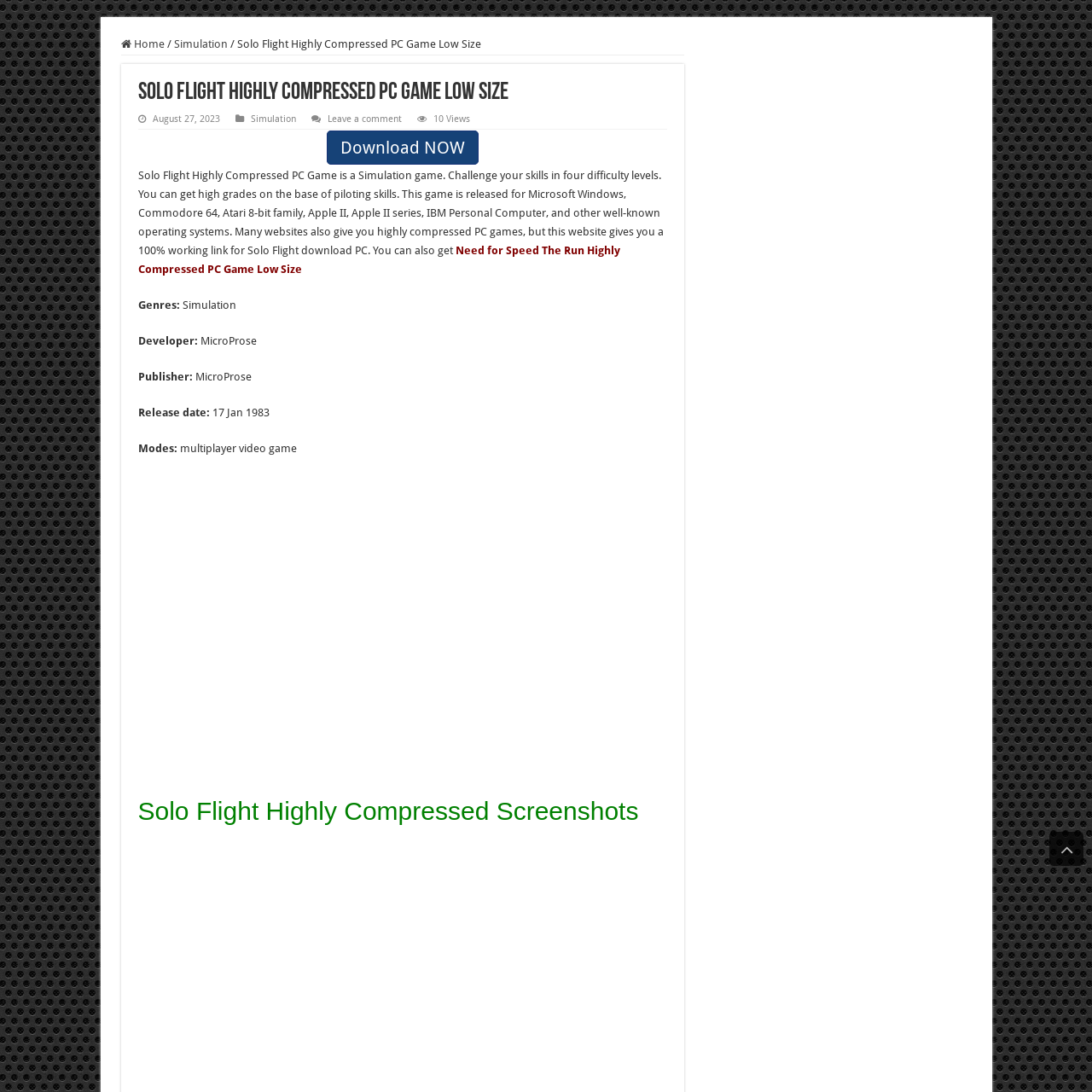Examine the segment of the image contained within the black box and respond comprehensively to the following question, based on the visual content: 
On which platforms was Solo Flight originally released?

The caption states that Solo Flight was originally released on multiple platforms, including Microsoft Windows and various earlier operating systems, making it accessible to a wide range of users.